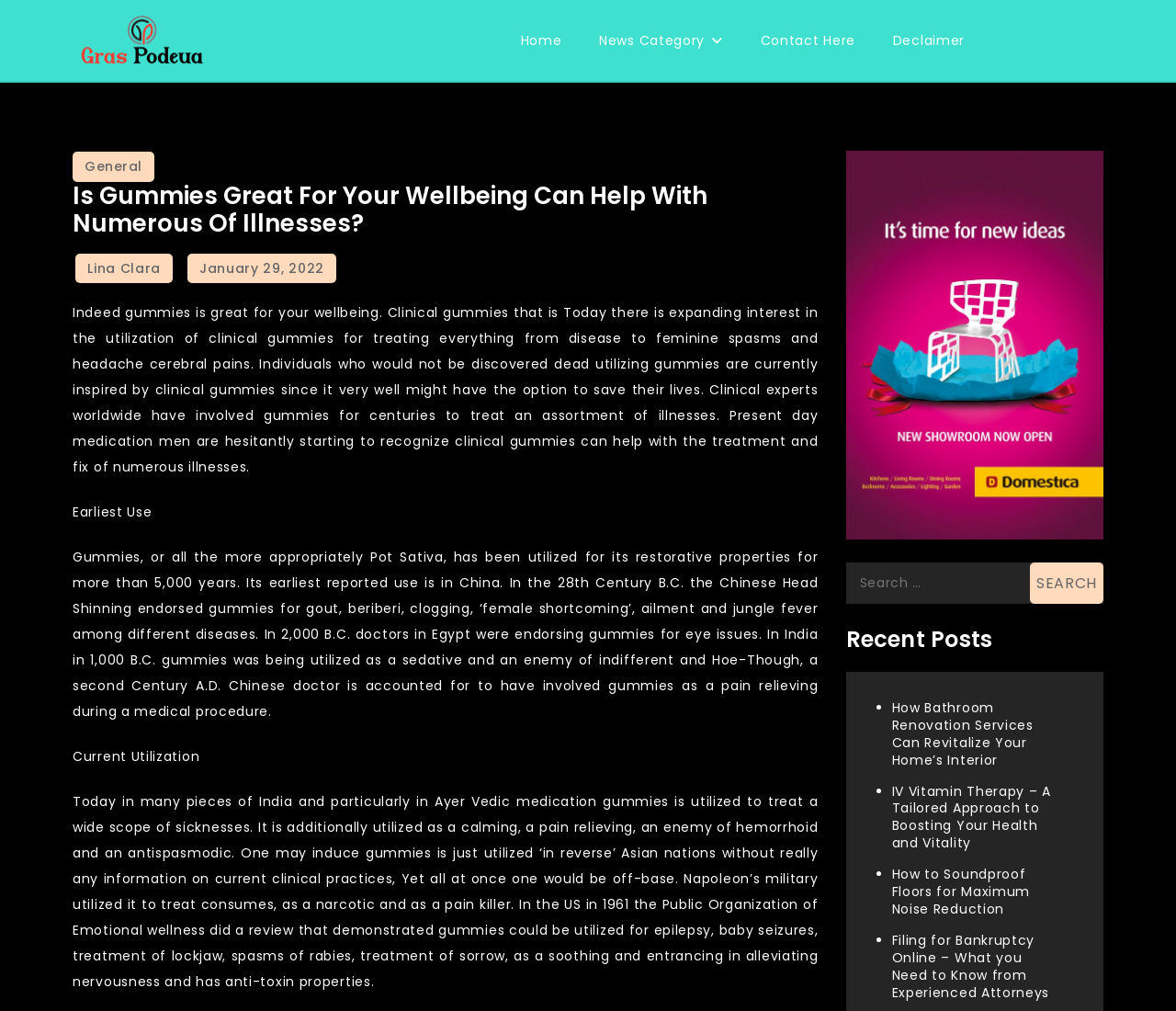Please give a succinct answer using a single word or phrase:
What is the purpose of the search box?

To search for content